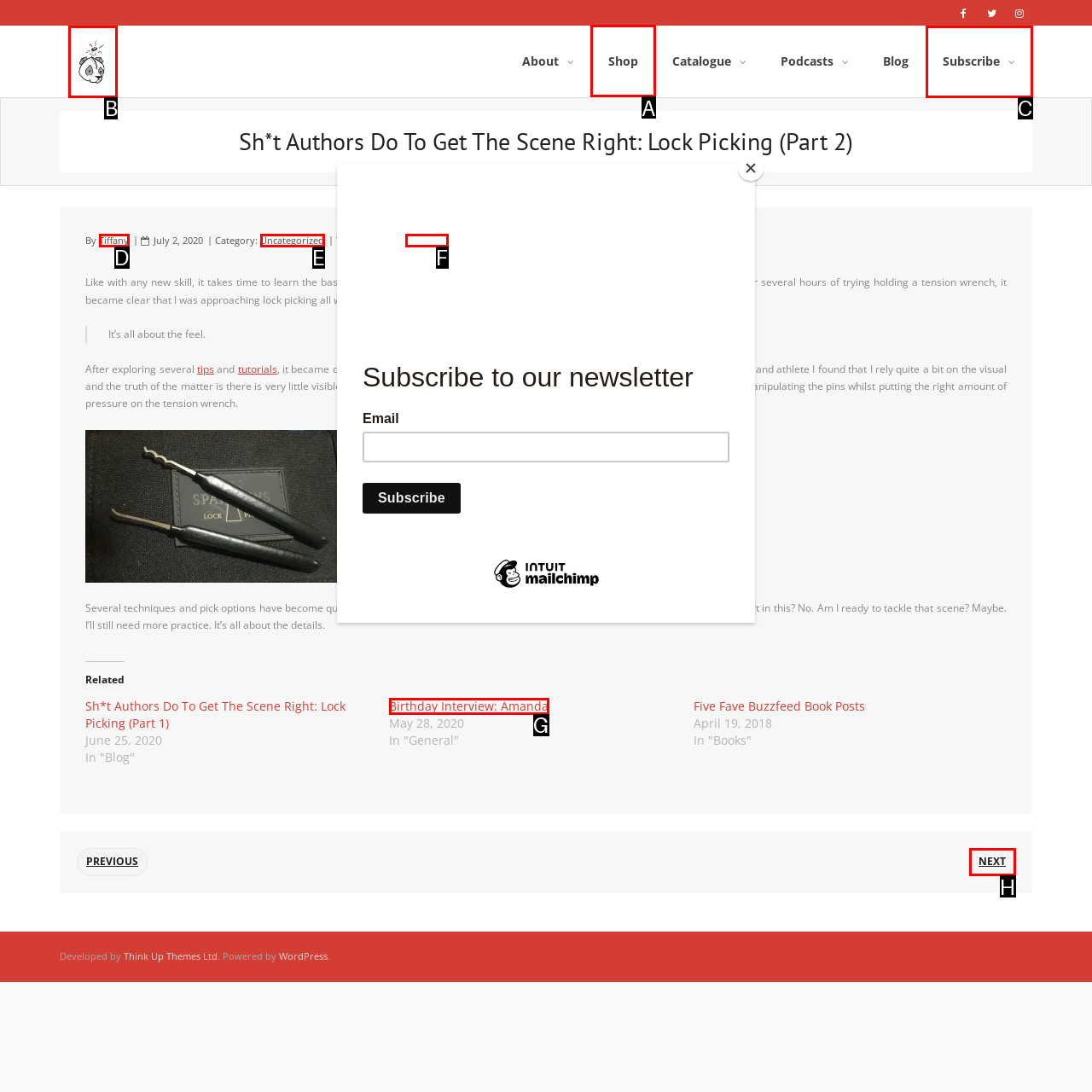Identify the letter of the UI element needed to carry out the task: View Devon & Amina Cole's profile
Reply with the letter of the chosen option.

None